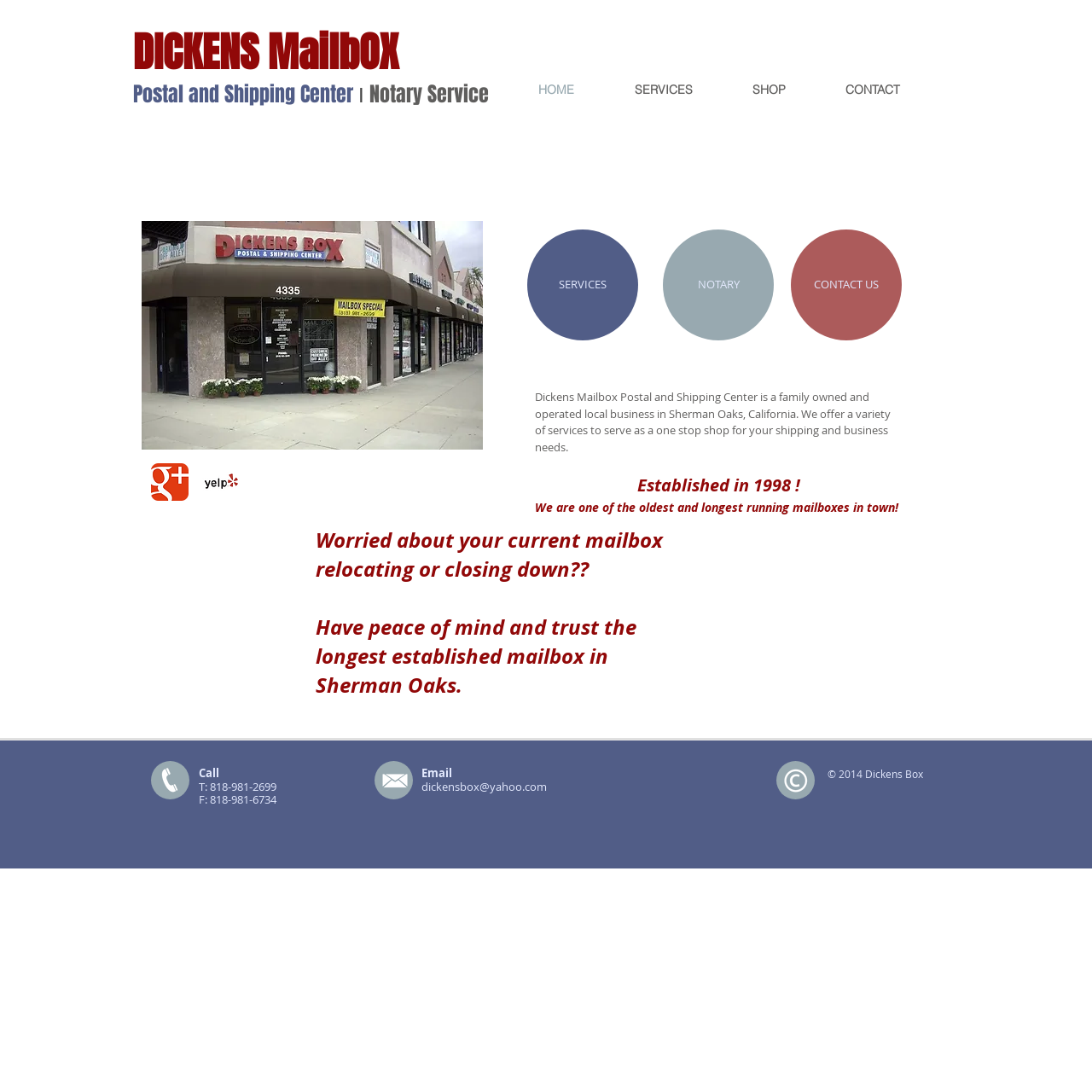Can you find the bounding box coordinates of the area I should click to execute the following instruction: "Contact us through email"?

[0.386, 0.713, 0.501, 0.727]